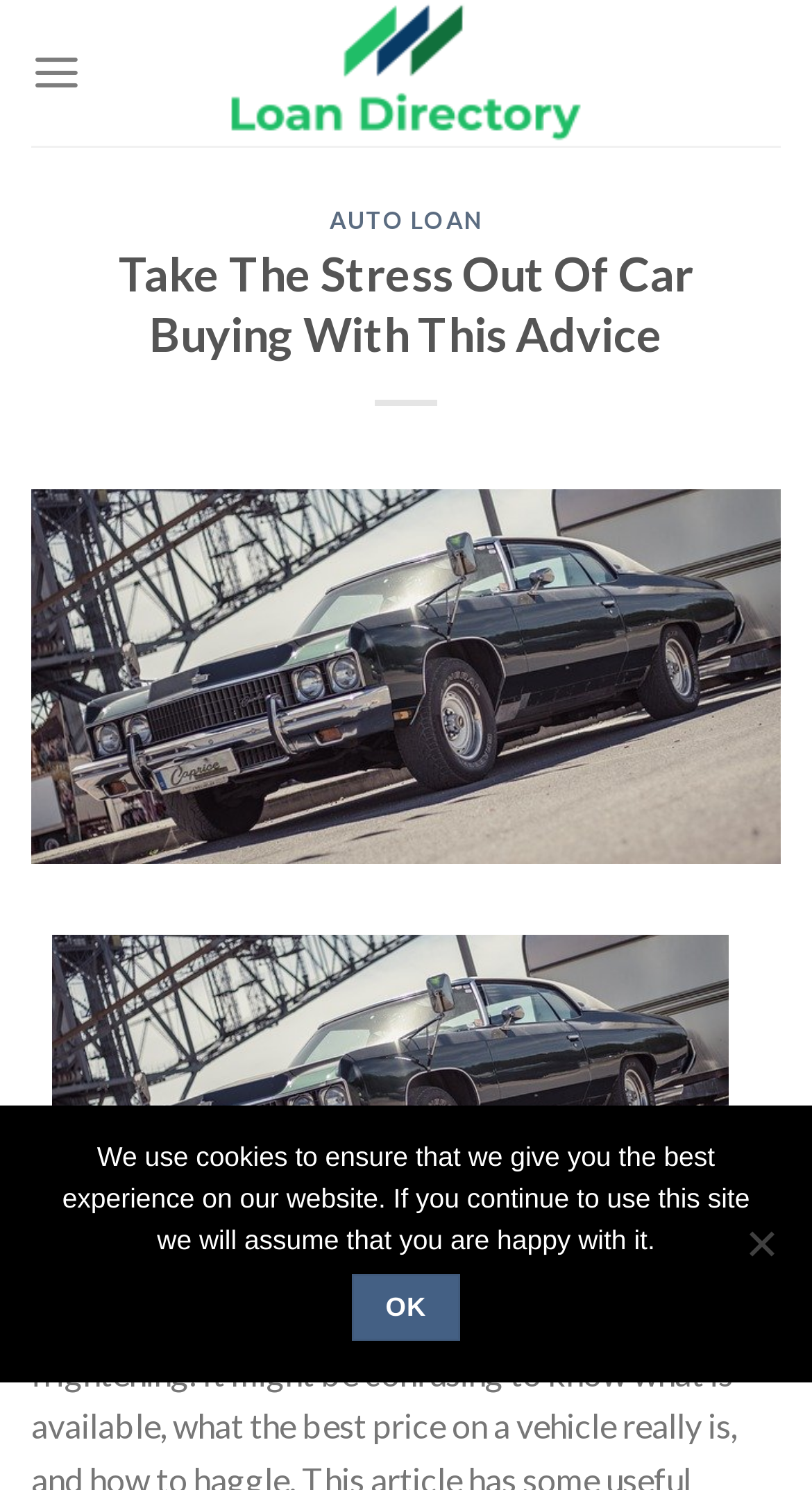Using the information shown in the image, answer the question with as much detail as possible: What is the text of the first link in the menu?

The first link in the menu is 'AUTO LOAN' which is located under the 'Menu' link, with a bounding box coordinate of [0.406, 0.138, 0.594, 0.156].